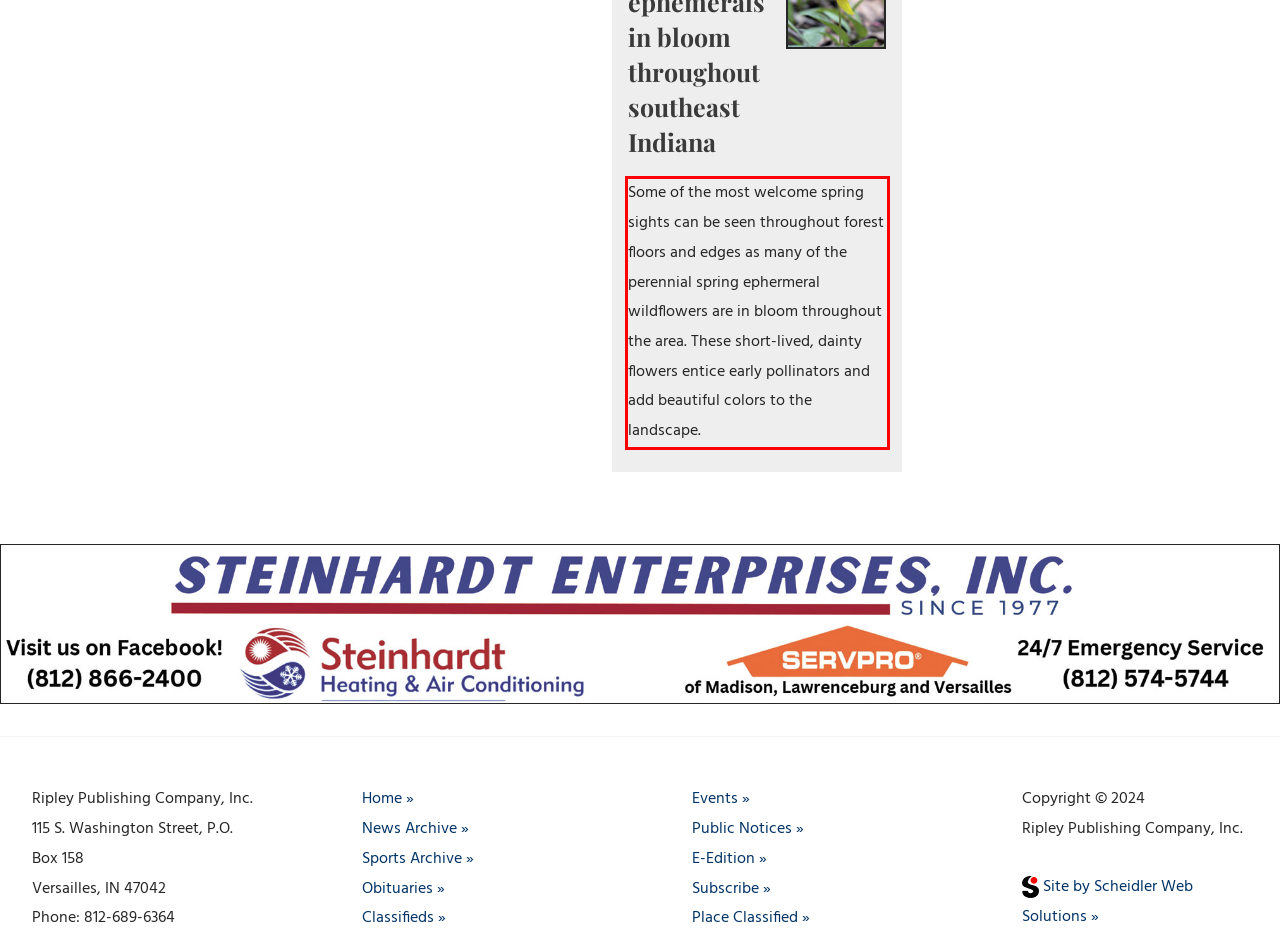Identify the text inside the red bounding box in the provided webpage screenshot and transcribe it.

Some of the most welcome spring sights can be seen throughout forest floors and edges as many of the perennial spring ephermeral wildflowers are in bloom throughout the area. These short-lived, dainty flowers entice early pollinators and add beautiful colors to the landscape.